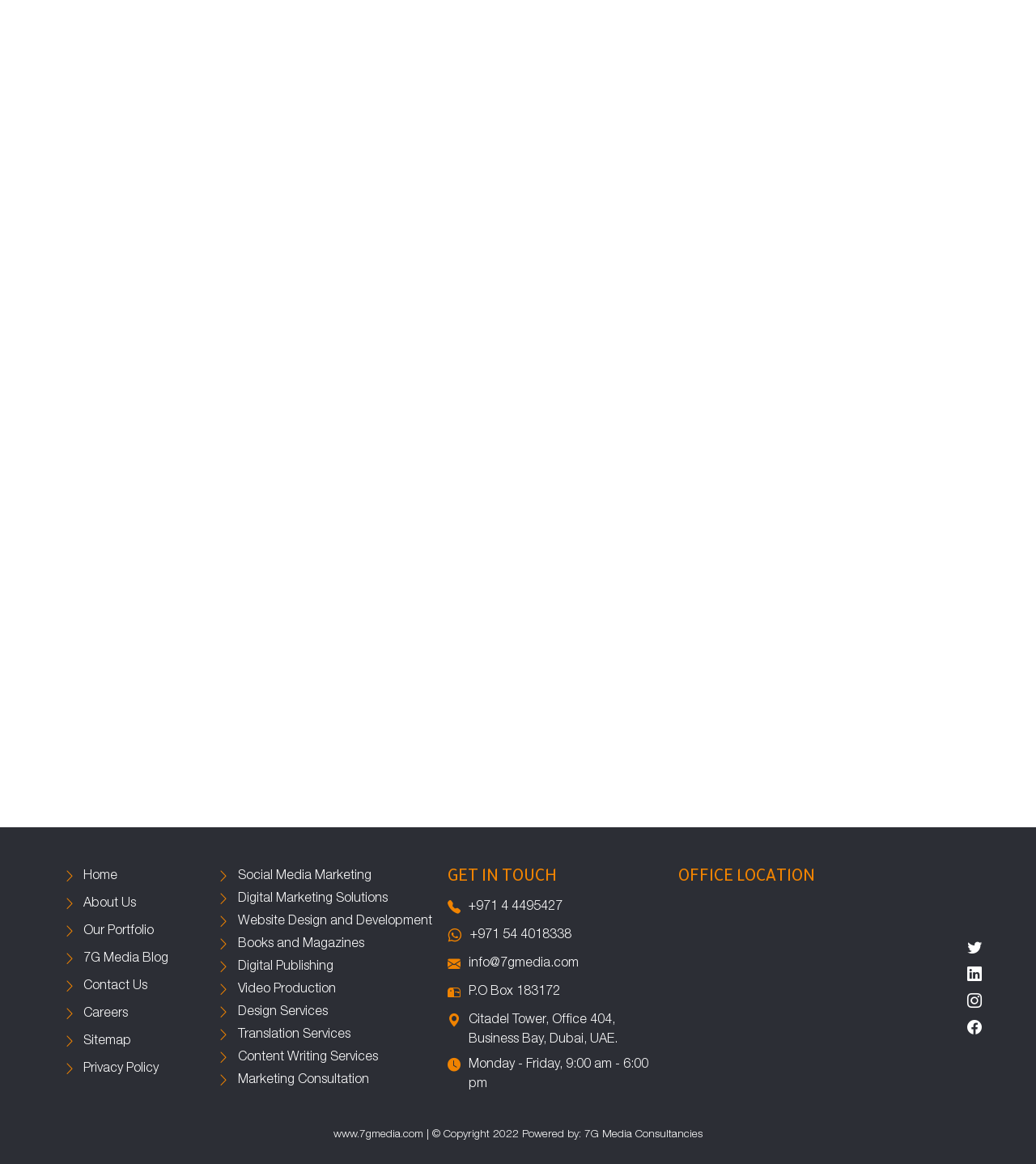Please find and report the bounding box coordinates of the element to click in order to perform the following action: "Get in touch through phone number +971 4 4495427". The coordinates should be expressed as four float numbers between 0 and 1, in the format [left, top, right, bottom].

[0.432, 0.772, 0.643, 0.791]